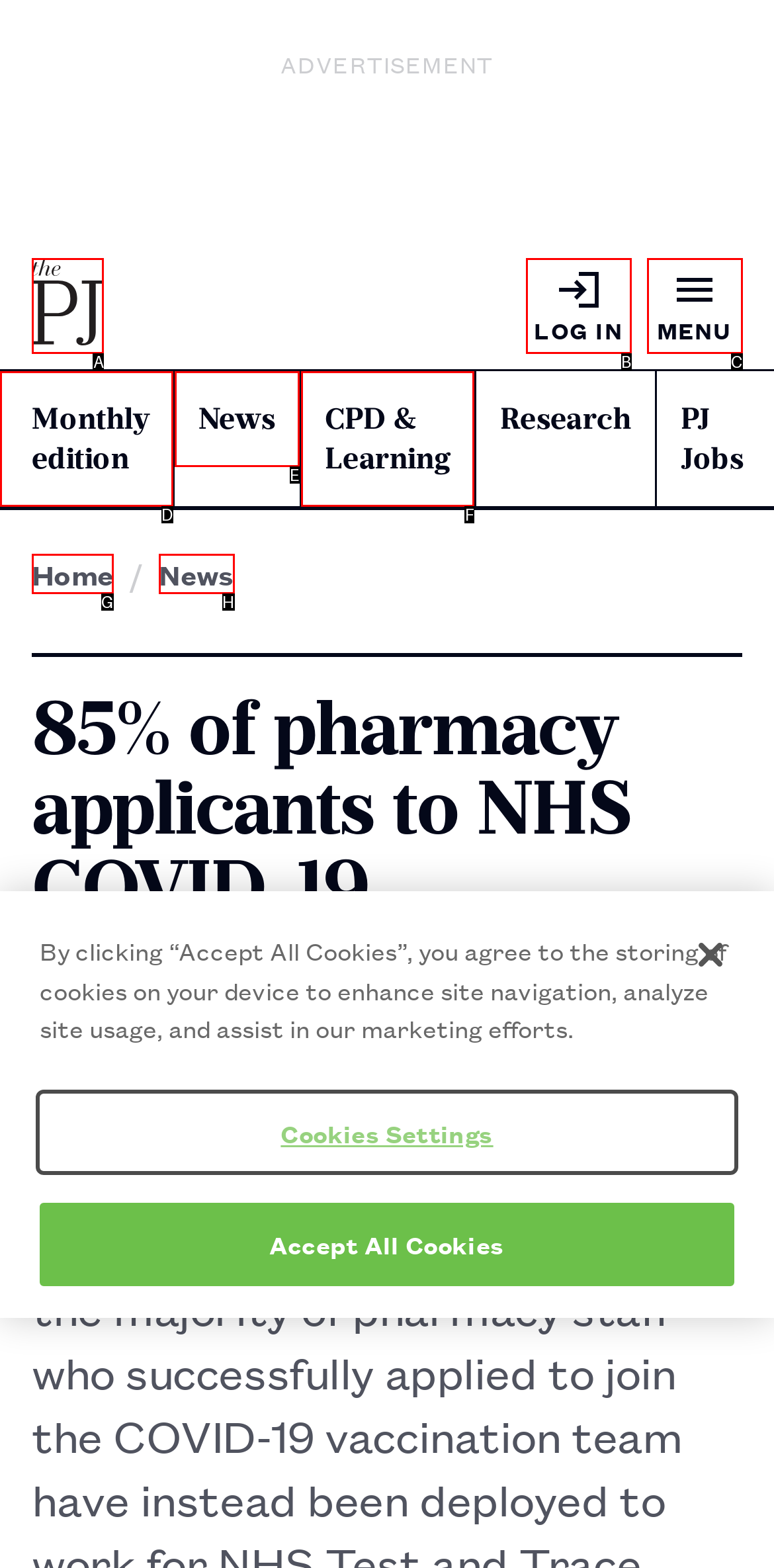Please determine which option aligns with the description: Menu. Respond with the option’s letter directly from the available choices.

C